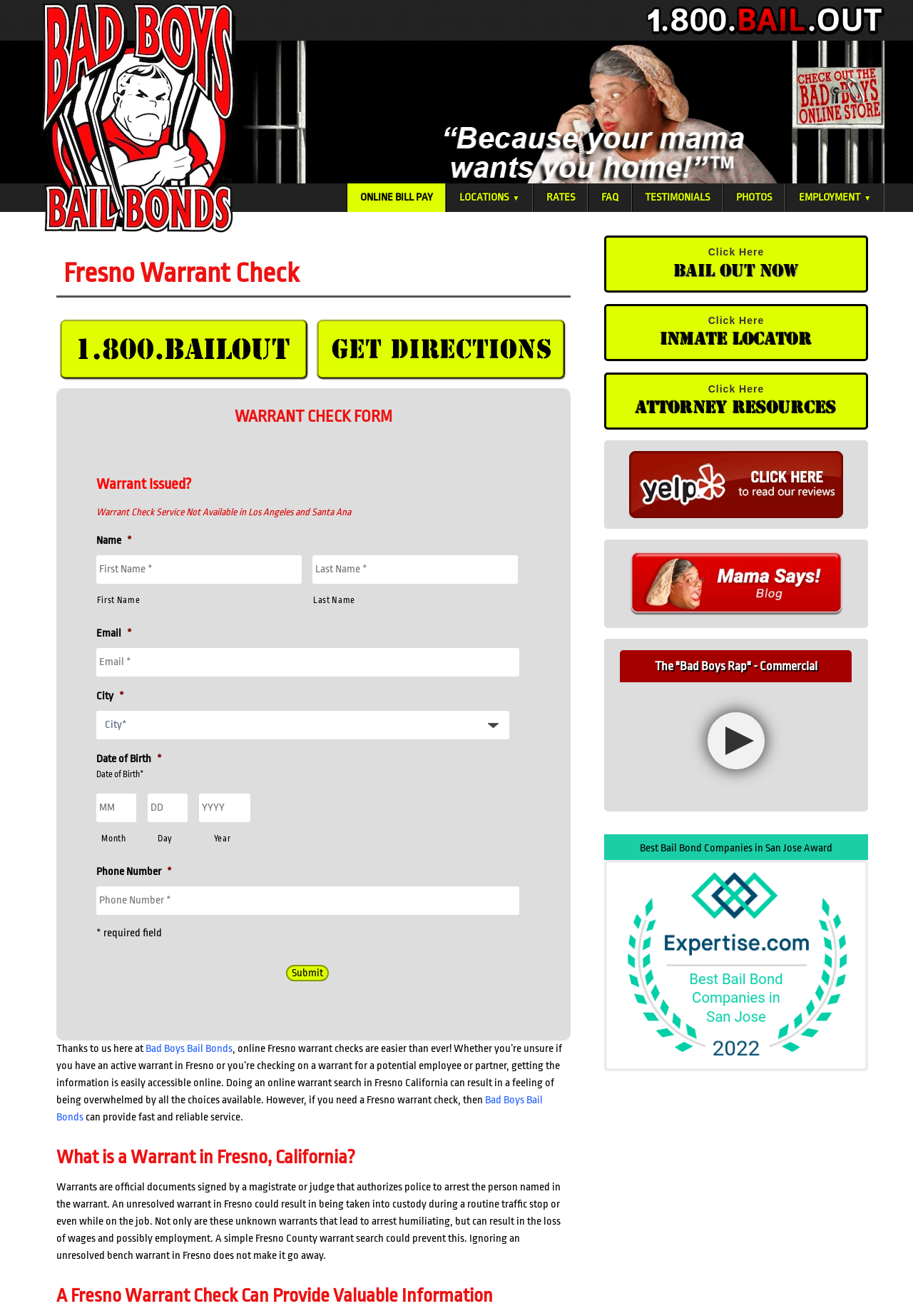Please provide a brief answer to the following inquiry using a single word or phrase:
What is the purpose of this webpage?

Fresno warrant check